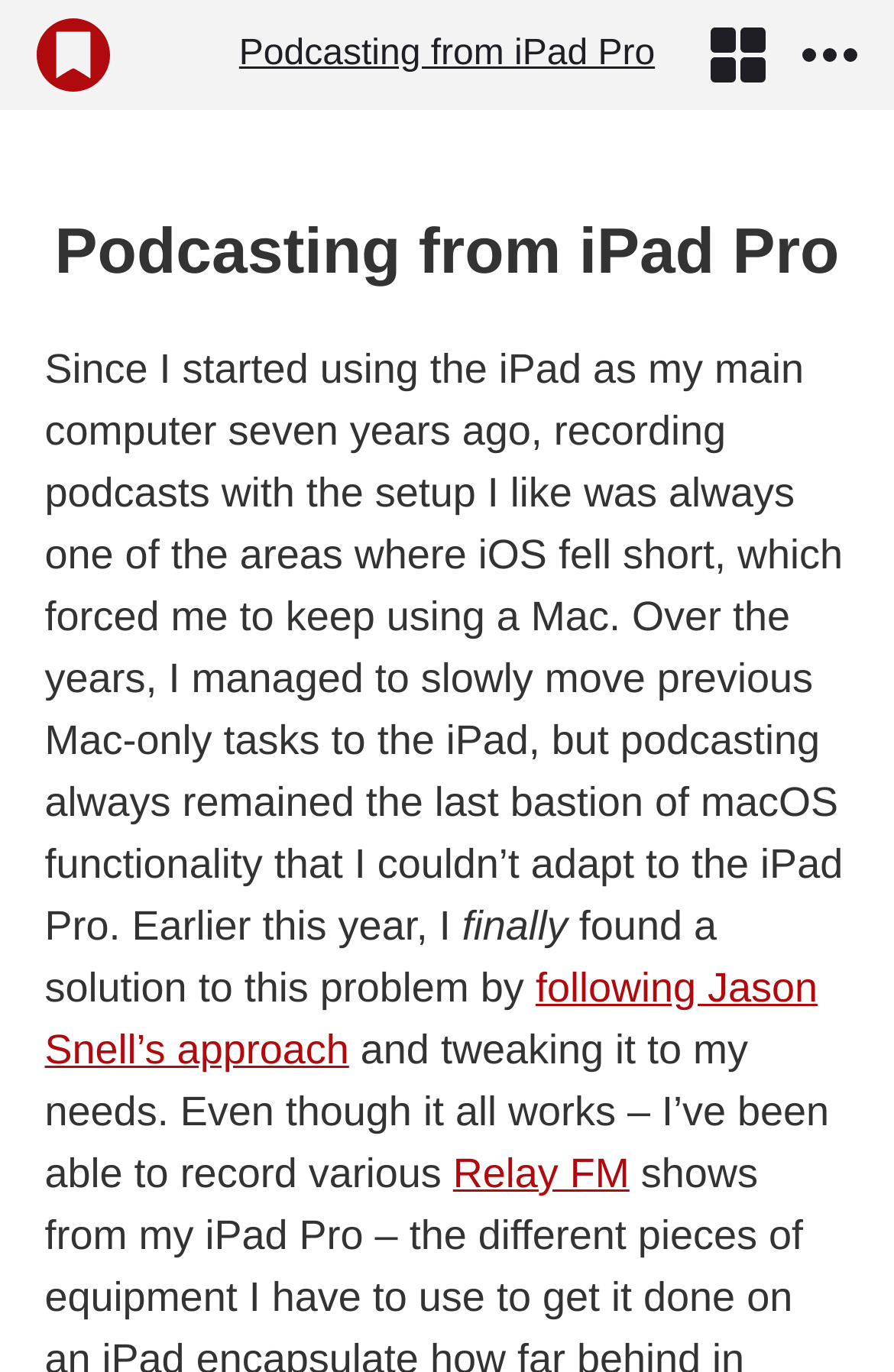What is the device mentioned as the author's alternative computer?
Observe the image and answer the question with a one-word or short phrase response.

Mac